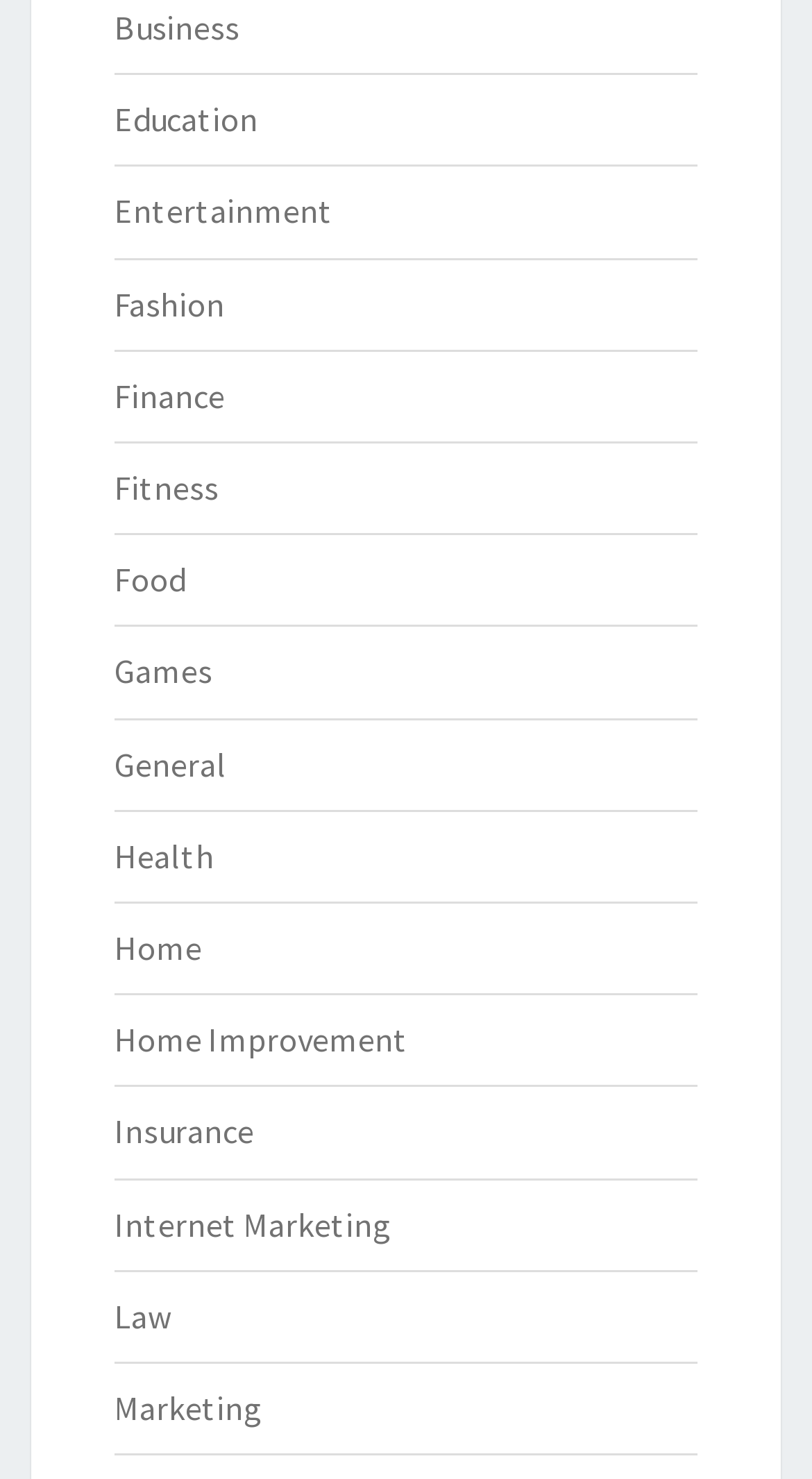Locate the UI element described by Internet Marketing in the provided webpage screenshot. Return the bounding box coordinates in the format (top-left x, top-left y, bottom-right x, bottom-right y), ensuring all values are between 0 and 1.

[0.141, 0.813, 0.482, 0.841]